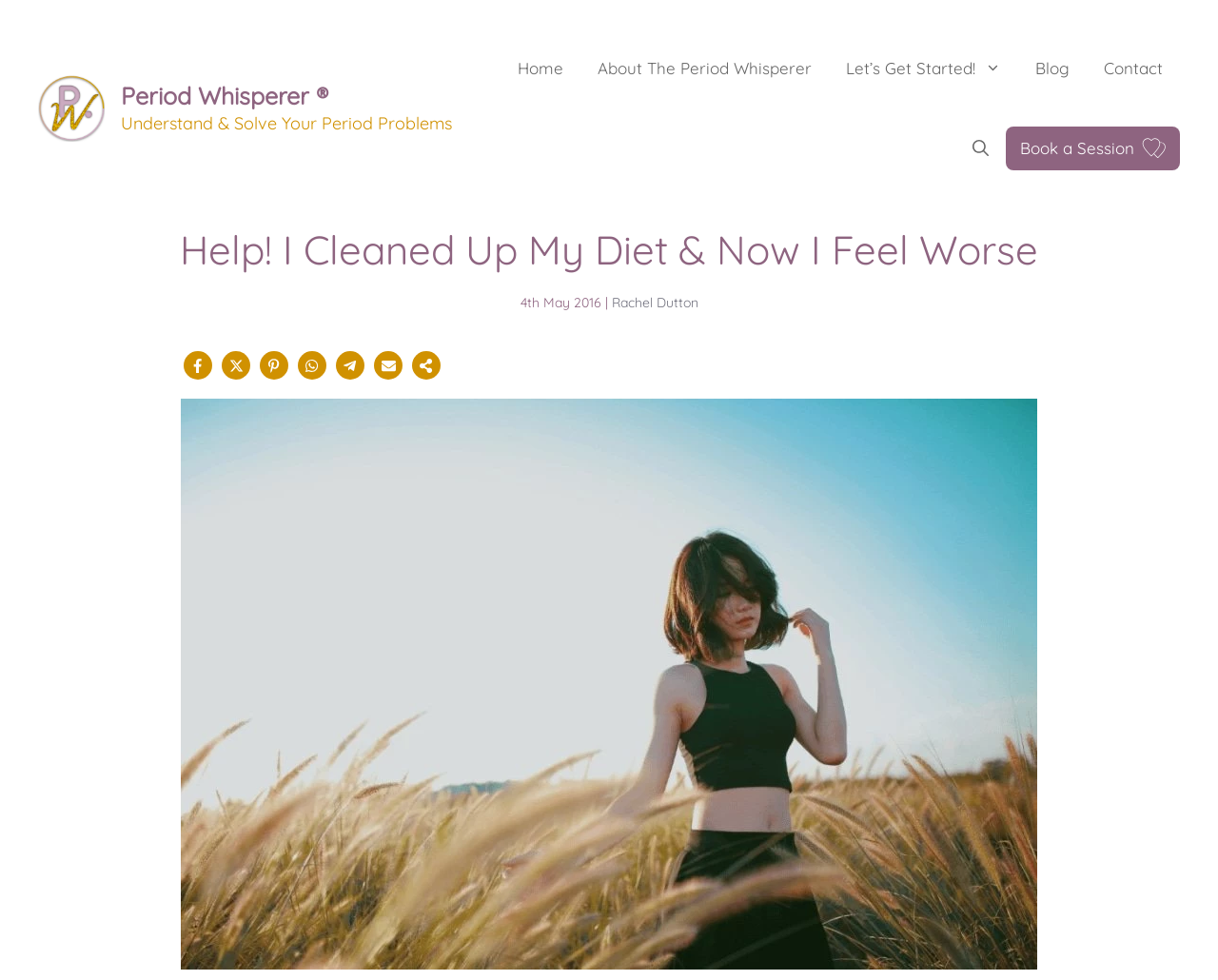Who is the author of the article? Observe the screenshot and provide a one-word or short phrase answer.

Rachel Dutton